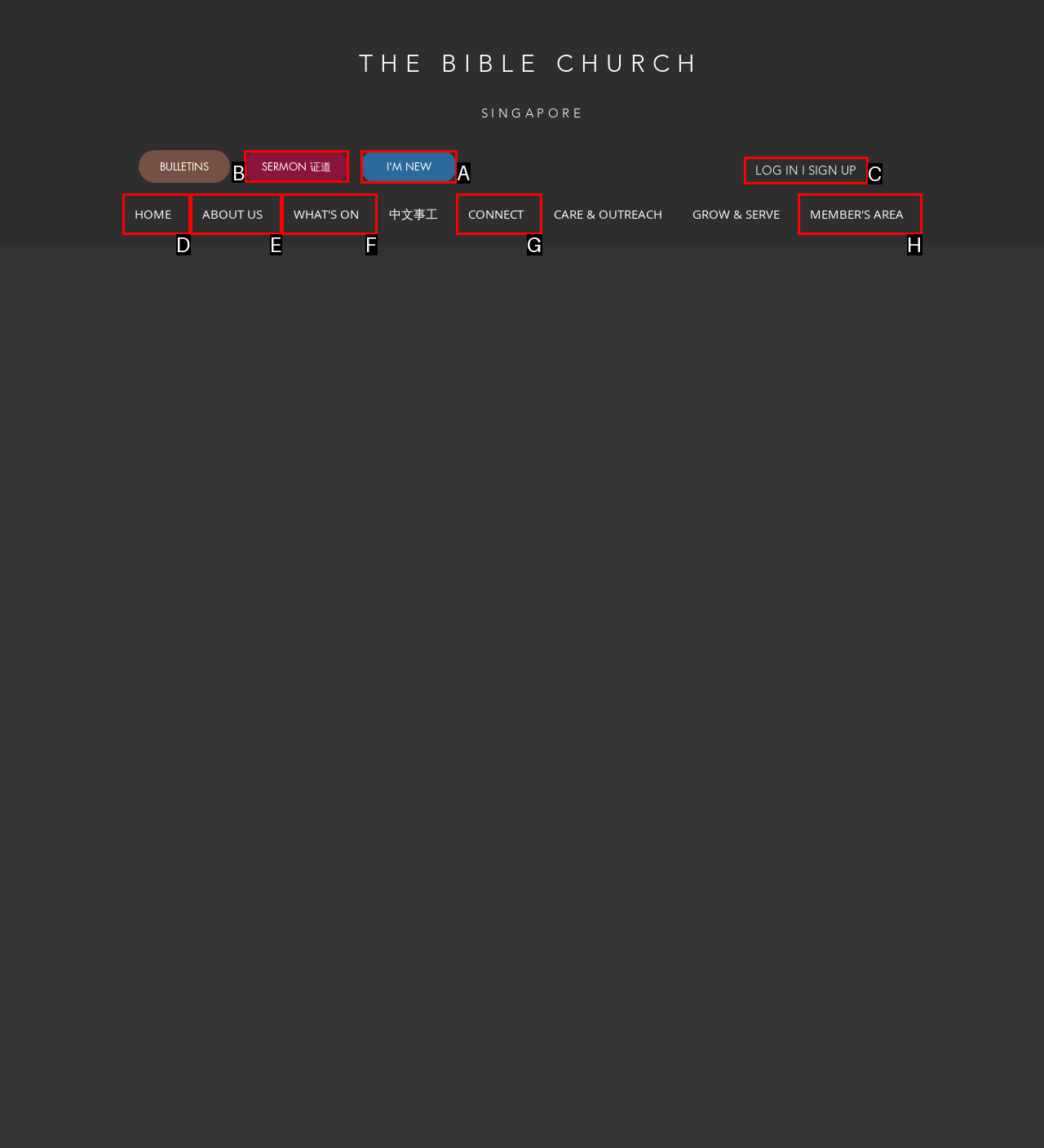Indicate the HTML element that should be clicked to perform the task: Click the SERMON 证道 link Reply with the letter corresponding to the chosen option.

B